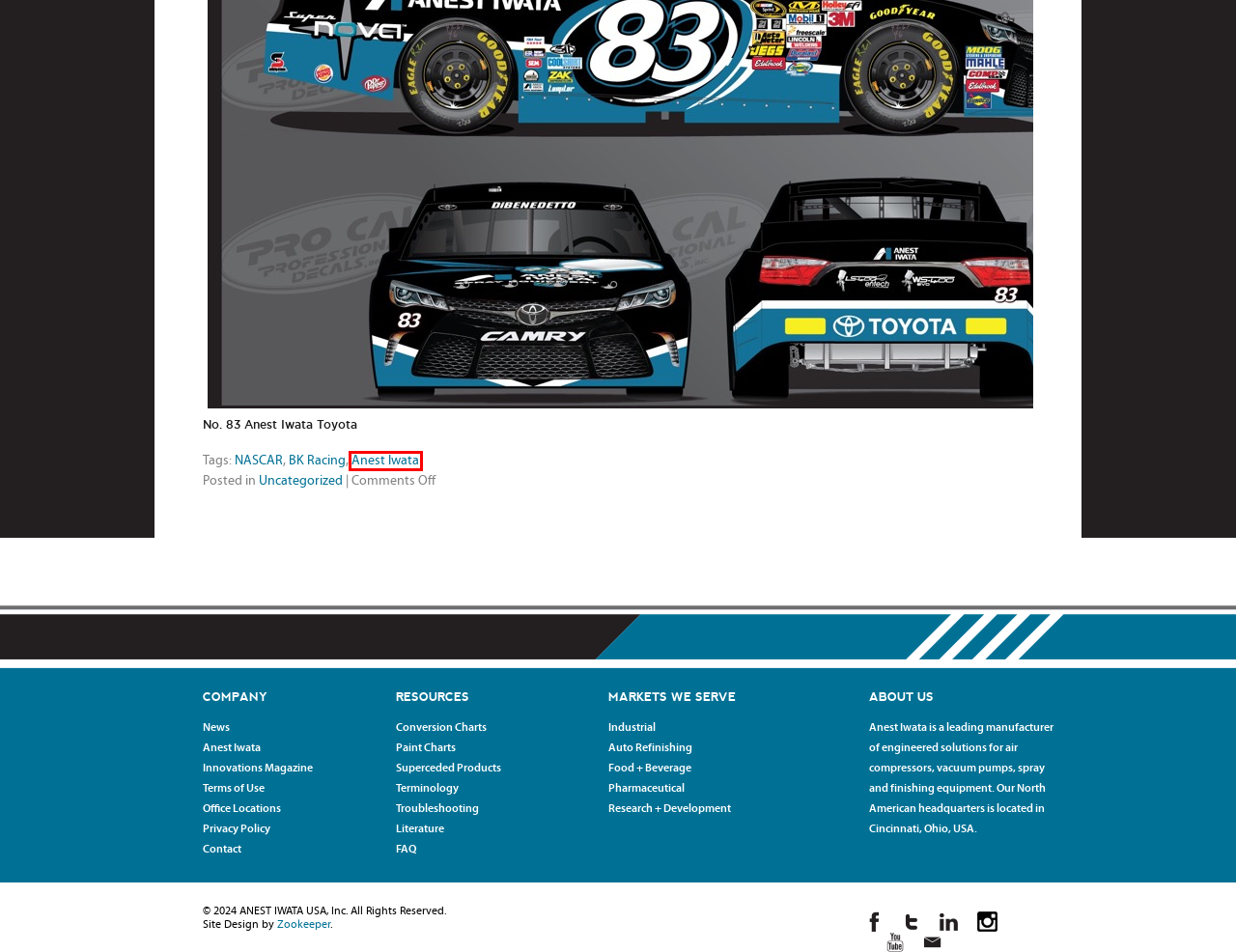Check out the screenshot of a webpage with a red rectangle bounding box. Select the best fitting webpage description that aligns with the new webpage after clicking the element inside the bounding box. Here are the candidates:
A. Anest Iwata | Anest Iwata
B. Anest Iwata USA Industrial | Refinishing Applications | Anest Iwata
C. Anest Iwata | Terminology | Anest Iwata
D. Anest Iwata | Markets We Serve | Research + Development | Anest Iwata
E. Anest Iwata | Superceded Products | Anest Iwata
F. Anest Iwata | Conversion Charts | Air Flow Charts | Anest Iwata
G. Anest Iwata | Product Catalogs | Manuals | Painting Equipment | Anest Iwata
H. Anest Iwata | Paint Charts | Eqipment and Accessories | Anest Iwata

A